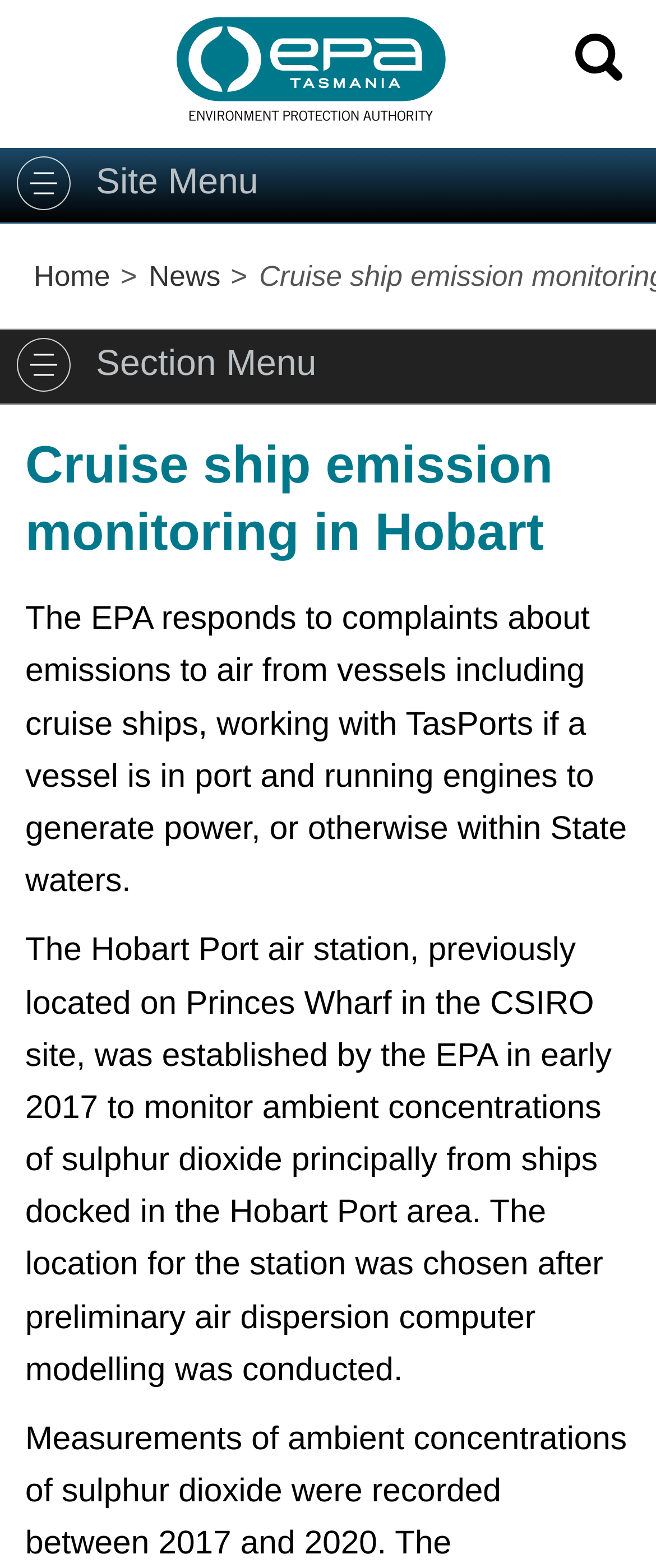What is the EPA responding to?
Based on the screenshot, answer the question with a single word or phrase.

complaints about emissions